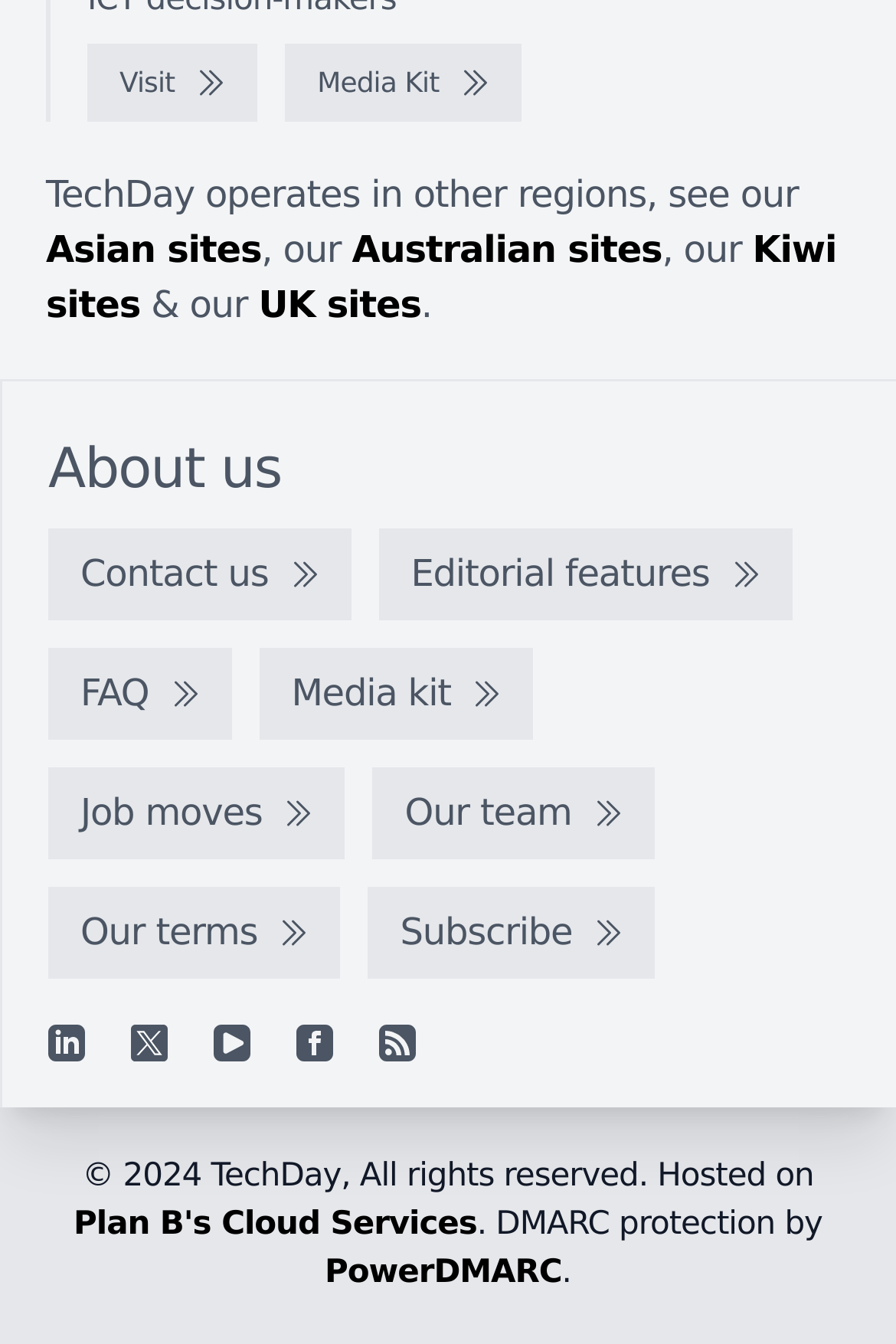Please identify the bounding box coordinates of the clickable element to fulfill the following instruction: "Subscribe to the newsletter". The coordinates should be four float numbers between 0 and 1, i.e., [left, top, right, bottom].

[0.411, 0.661, 0.731, 0.729]